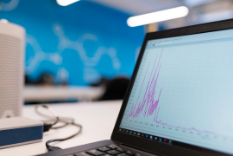Elaborate on the contents of the image in a comprehensive manner.

The image depicts a close-up view of a laptop positioned on a desk, prominently displaying a detailed graph with a pink line representing data trends. The screen indicates fluctuations, suggesting analytical work related to data analysis or research. In the background, a blue wall features abstract designs, possibly representing scientific or technological themes. A speaker or sound system is visible on the left, adding to the tech-friendly ambiance of the workspace. This setting hints at a modern, professional environment, likely utilized for collaborative projects or research activities.